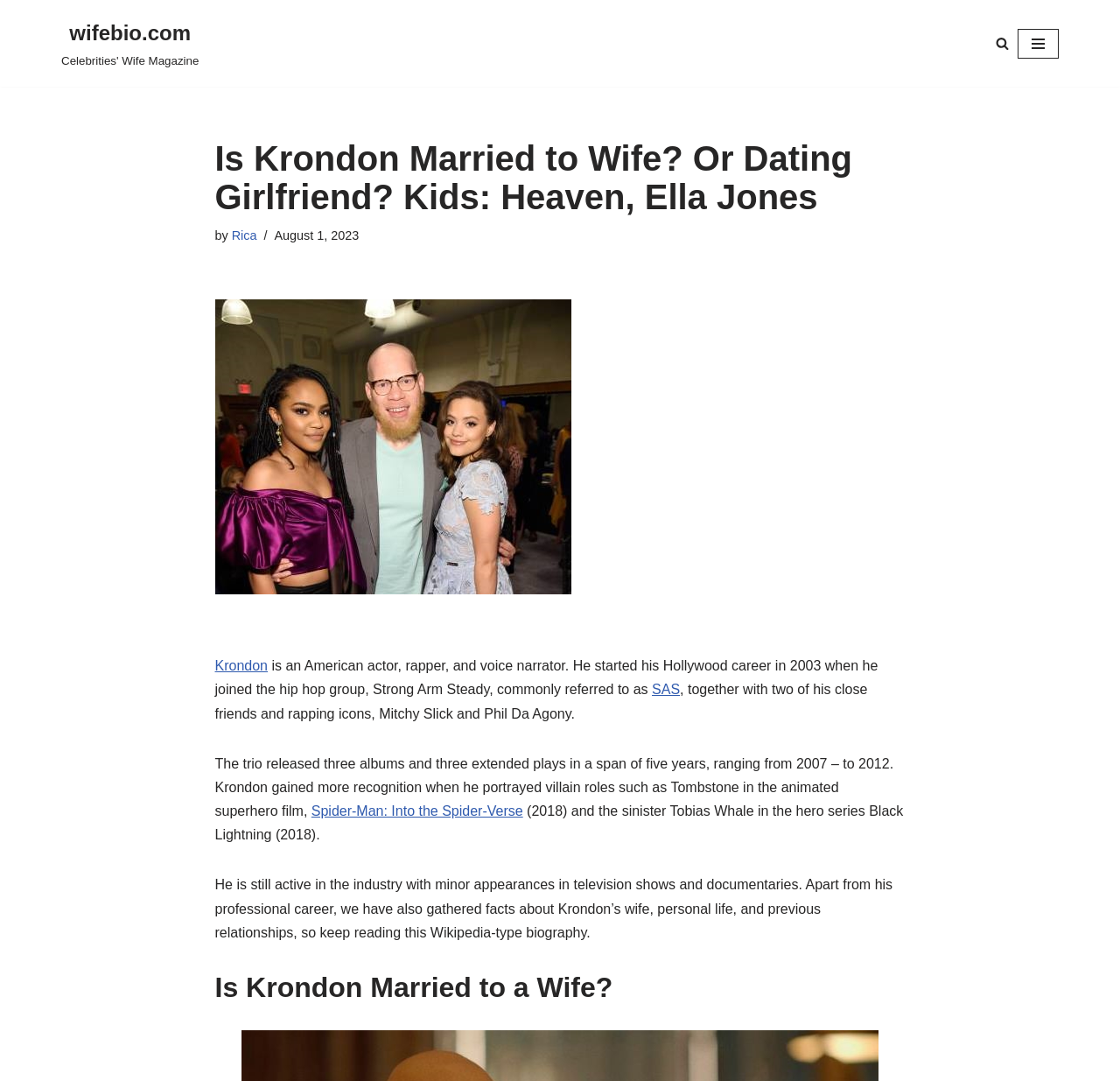Locate the primary heading on the webpage and return its text.

Is Krondon Married to Wife? Or Dating Girlfriend? Kids: Heaven, Ella Jones